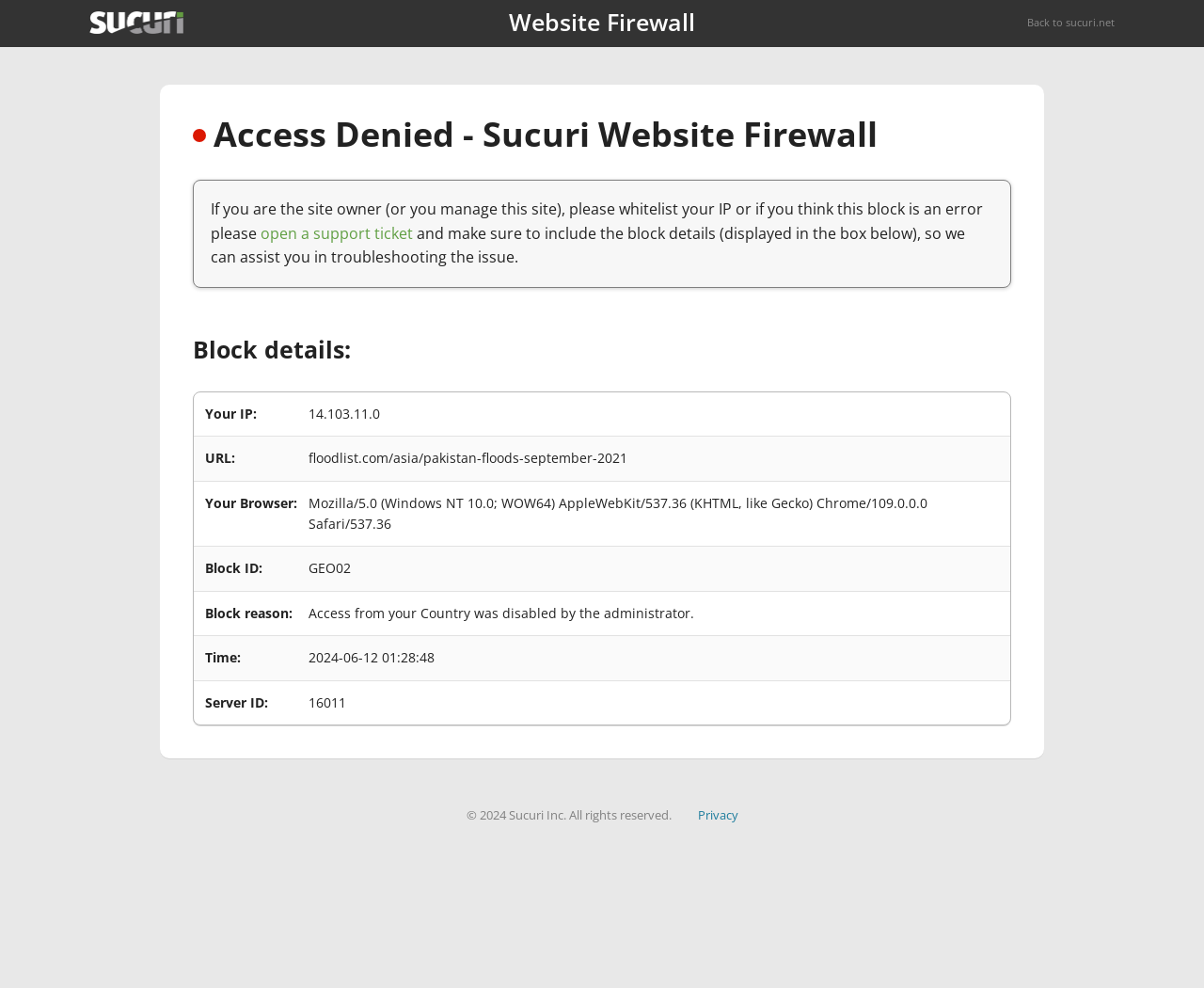Respond to the question below with a single word or phrase:
What is the name of the firewall?

Sucuri Website Firewall